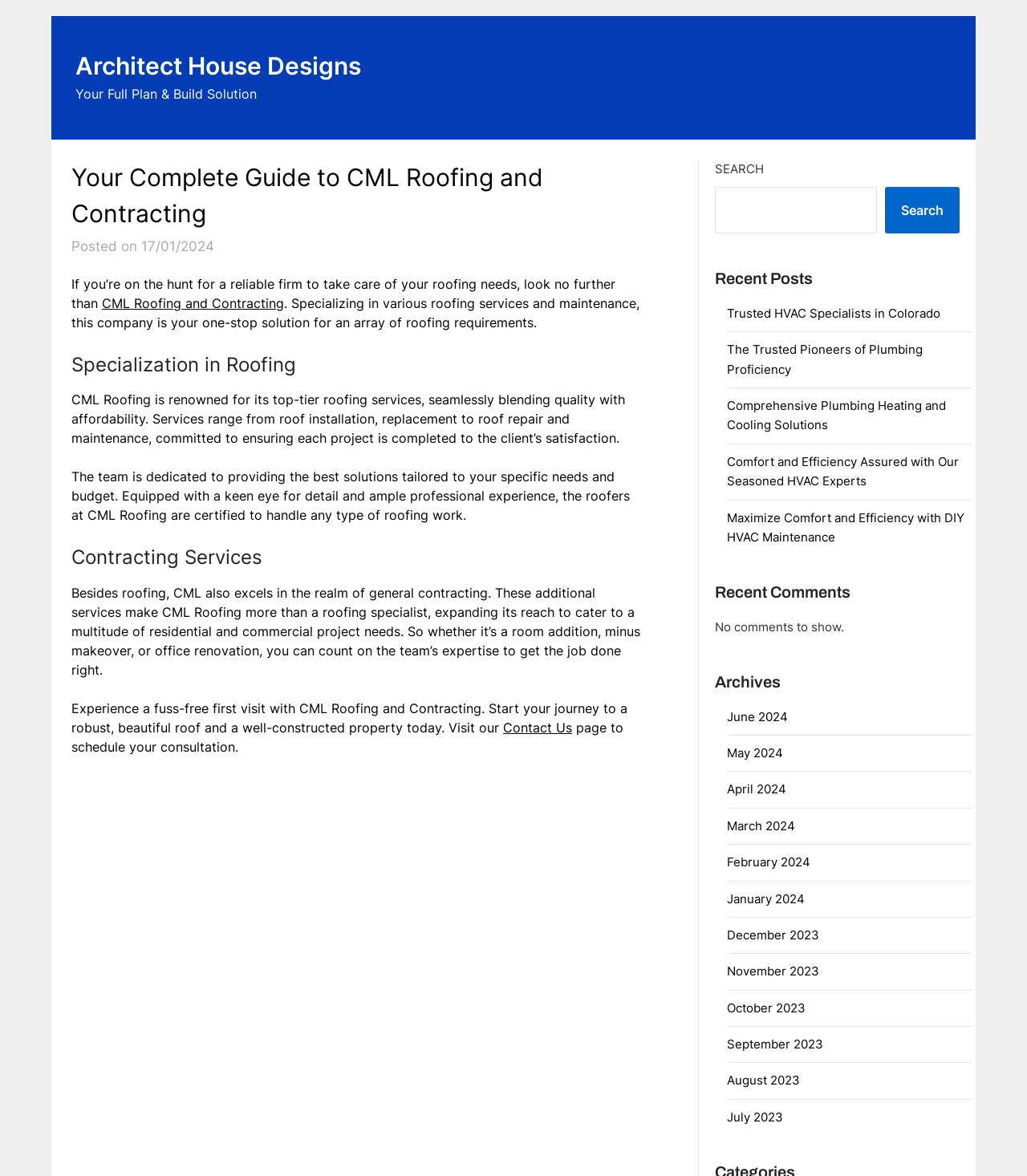Determine the bounding box coordinates of the target area to click to execute the following instruction: "Click on the 'Architect House Designs' link."

[0.073, 0.044, 0.352, 0.068]